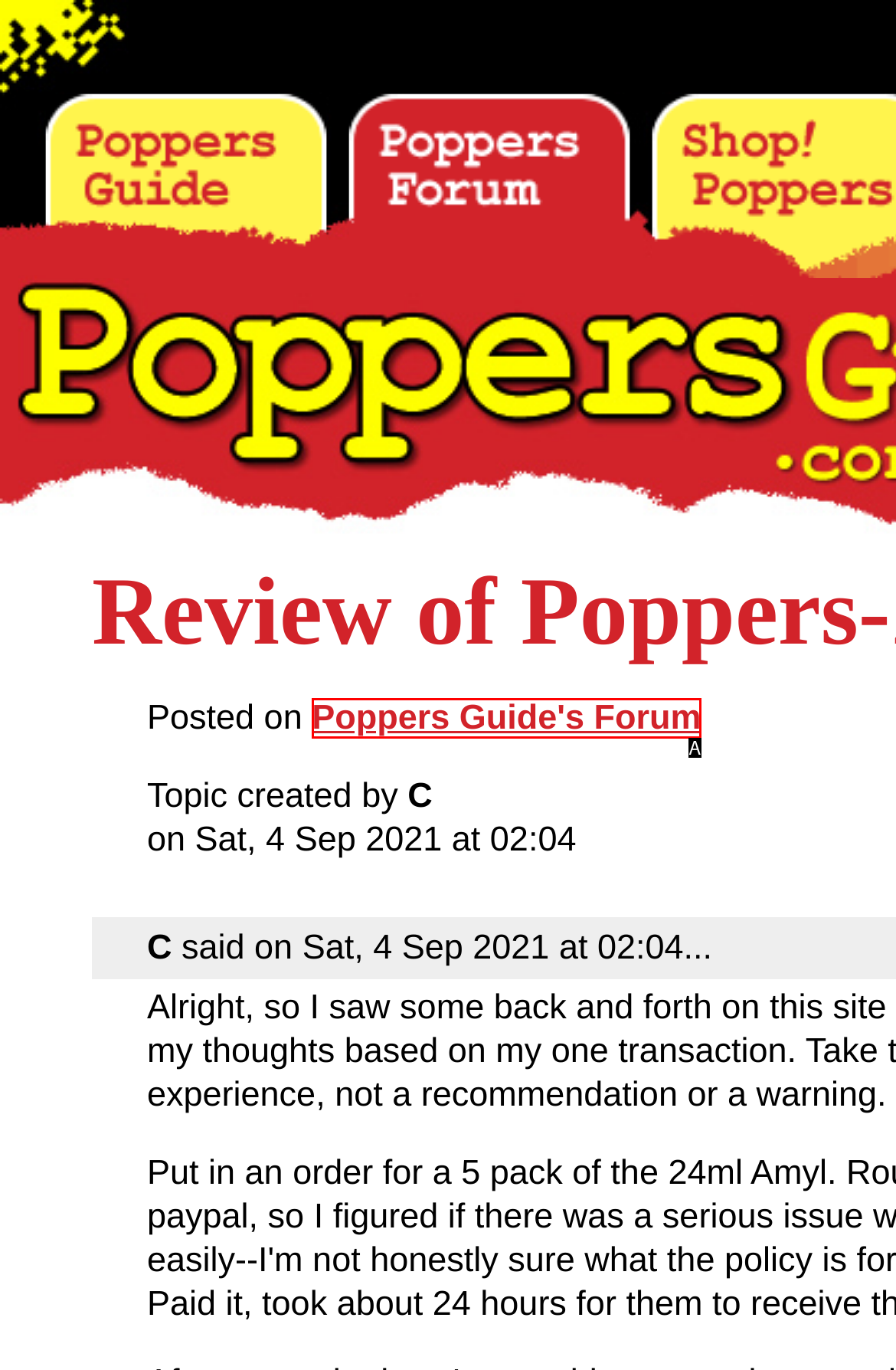Select the option that corresponds to the description: Poppers Guide's Forum
Respond with the letter of the matching choice from the options provided.

A